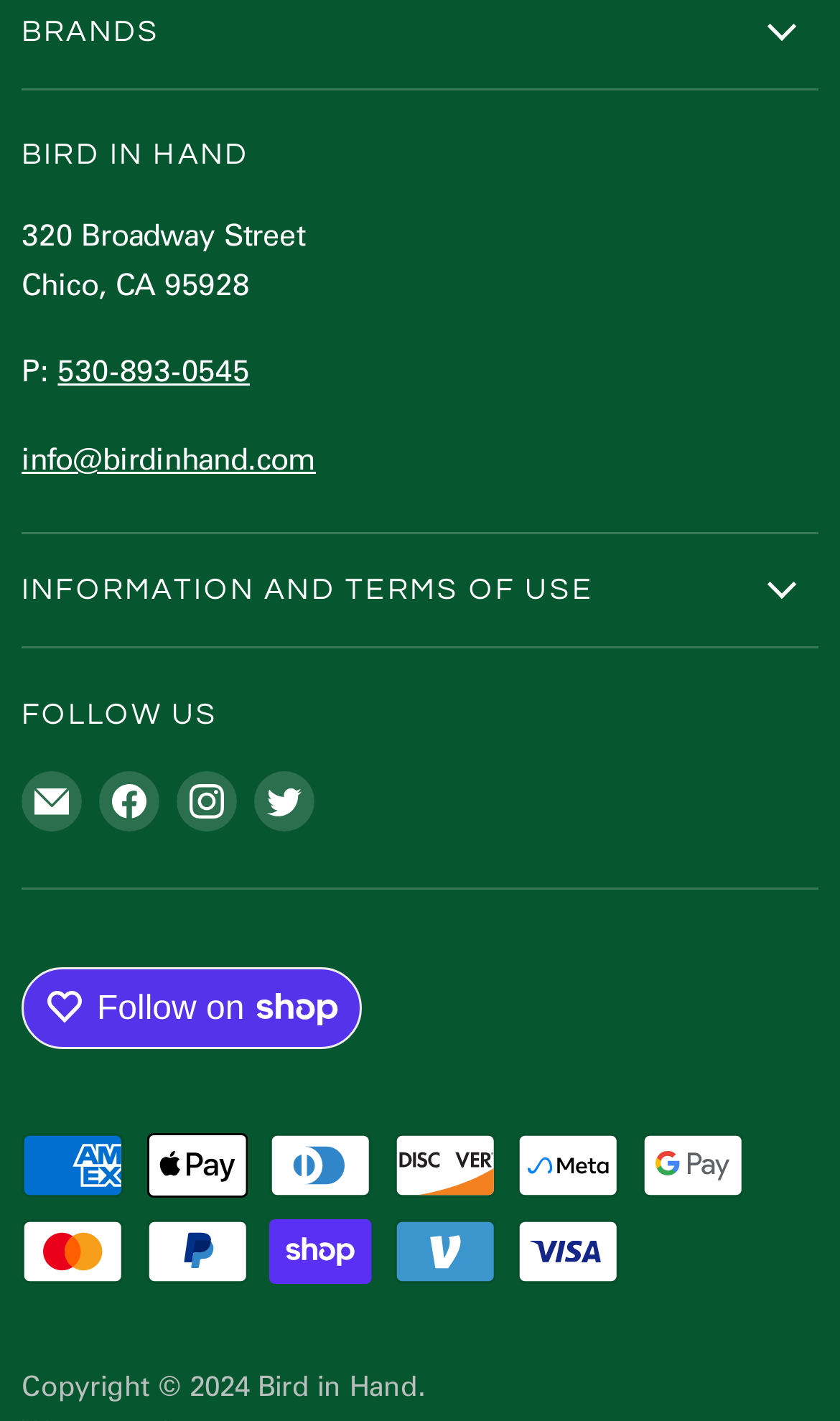By analyzing the image, answer the following question with a detailed response: What payment methods are accepted by the store?

The payment methods accepted by the store can be found in the images of the payment method logos at the bottom of the webpage.